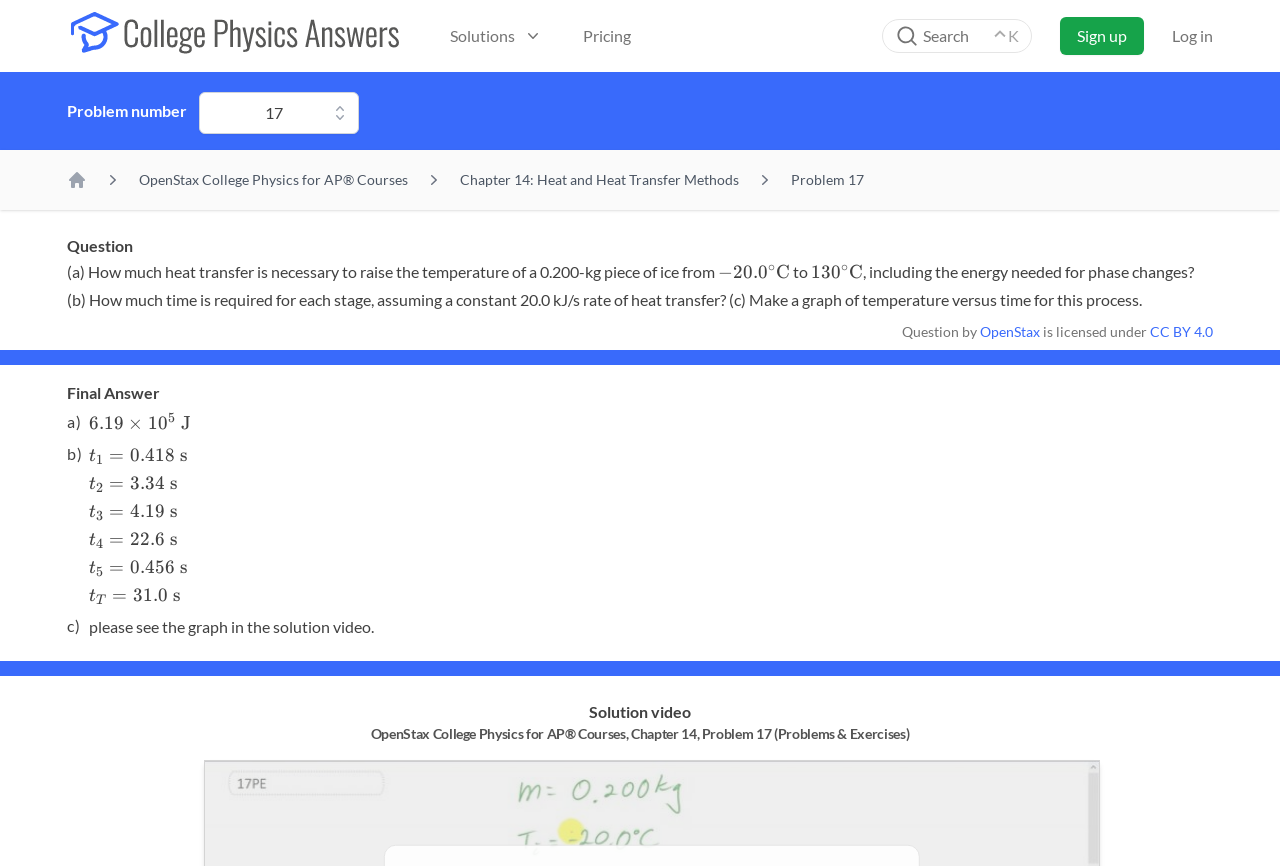Given the following UI element description: "Pricing", find the bounding box coordinates in the webpage screenshot.

[0.452, 0.021, 0.496, 0.062]